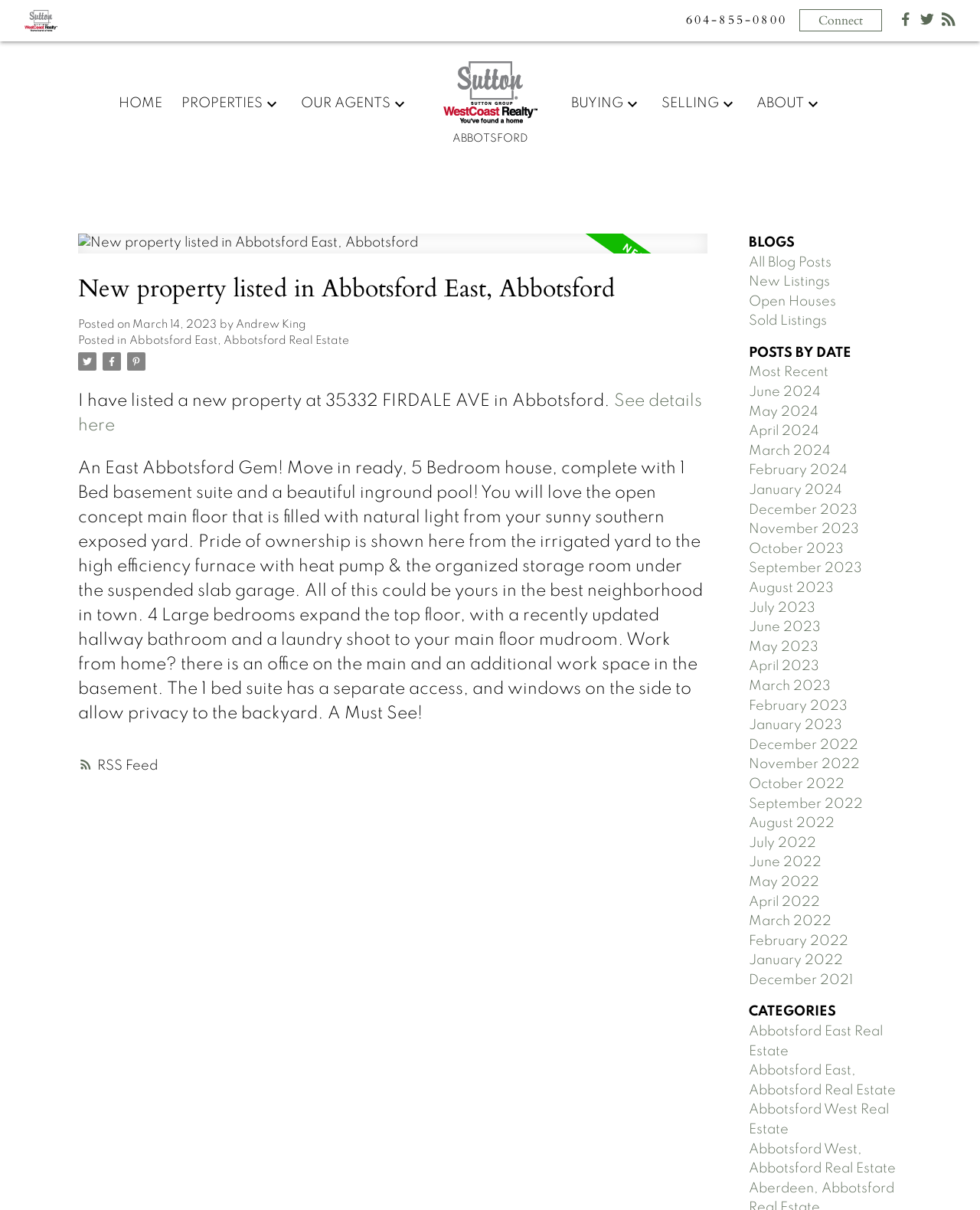Determine the bounding box coordinates of the clickable region to follow the instruction: "Click the 'HOME' menu item".

[0.121, 0.078, 0.165, 0.094]